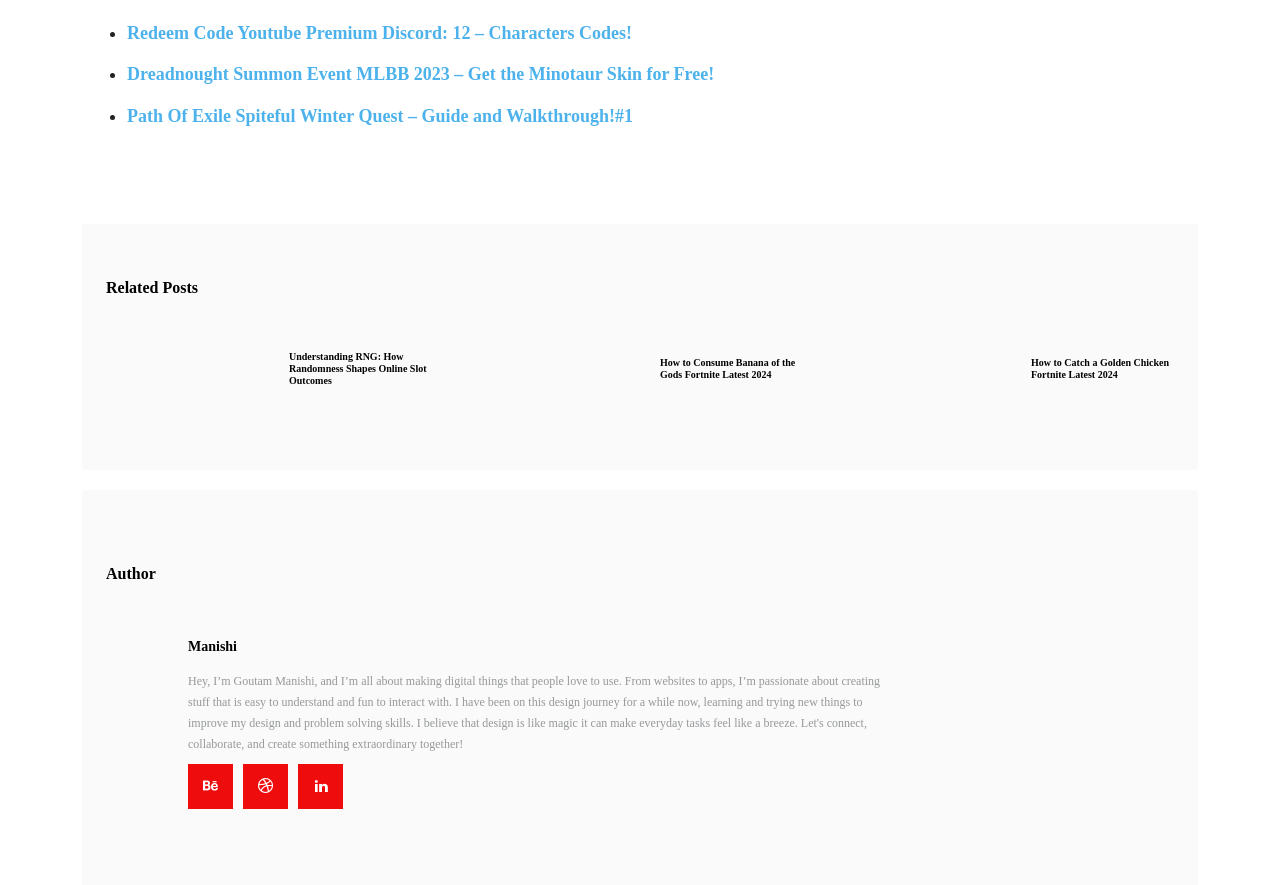What is the theme of the third link?
Please answer the question with a detailed response using the information from the screenshot.

The third link on the webpage has the title 'Path Of Exile Spiteful Winter Quest – Guide and Walkthrough!#1', which suggests that the theme of this link is related to the game Path Of Exile.